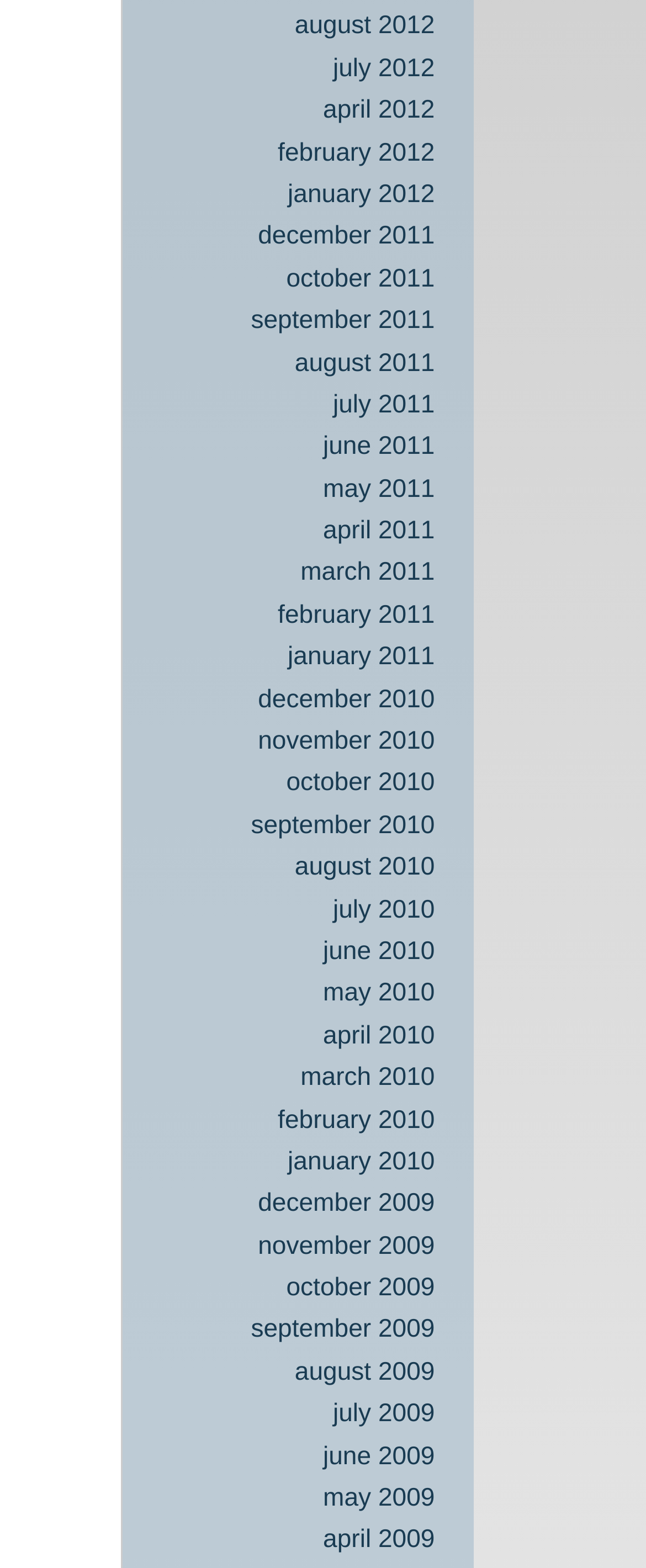Show the bounding box coordinates for the element that needs to be clicked to execute the following instruction: "view january 2010". Provide the coordinates in the form of four float numbers between 0 and 1, i.e., [left, top, right, bottom].

[0.195, 0.73, 0.703, 0.752]